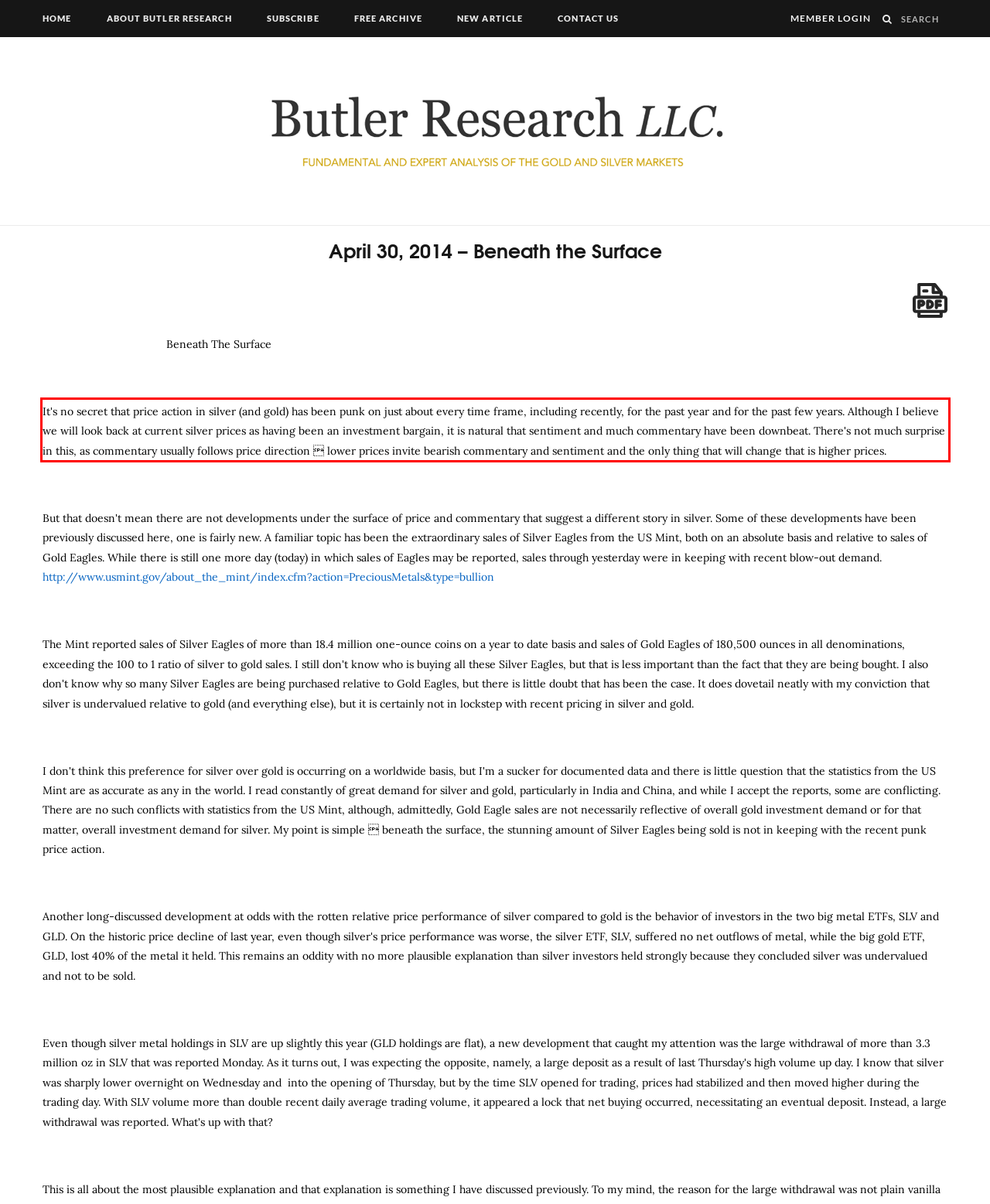Given a screenshot of a webpage containing a red bounding box, perform OCR on the text within this red bounding box and provide the text content.

It's no secret that price action in silver (and gold) has been punk on just about every time frame, including recently, for the past year and for the past few years. Although I believe we will look back at current silver prices as having been an investment bargain, it is natural that sentiment and much commentary have been downbeat. There's not much surprise in this, as commentary usually follows price direction  lower prices invite bearish commentary and sentiment and the only thing that will change that is higher prices.